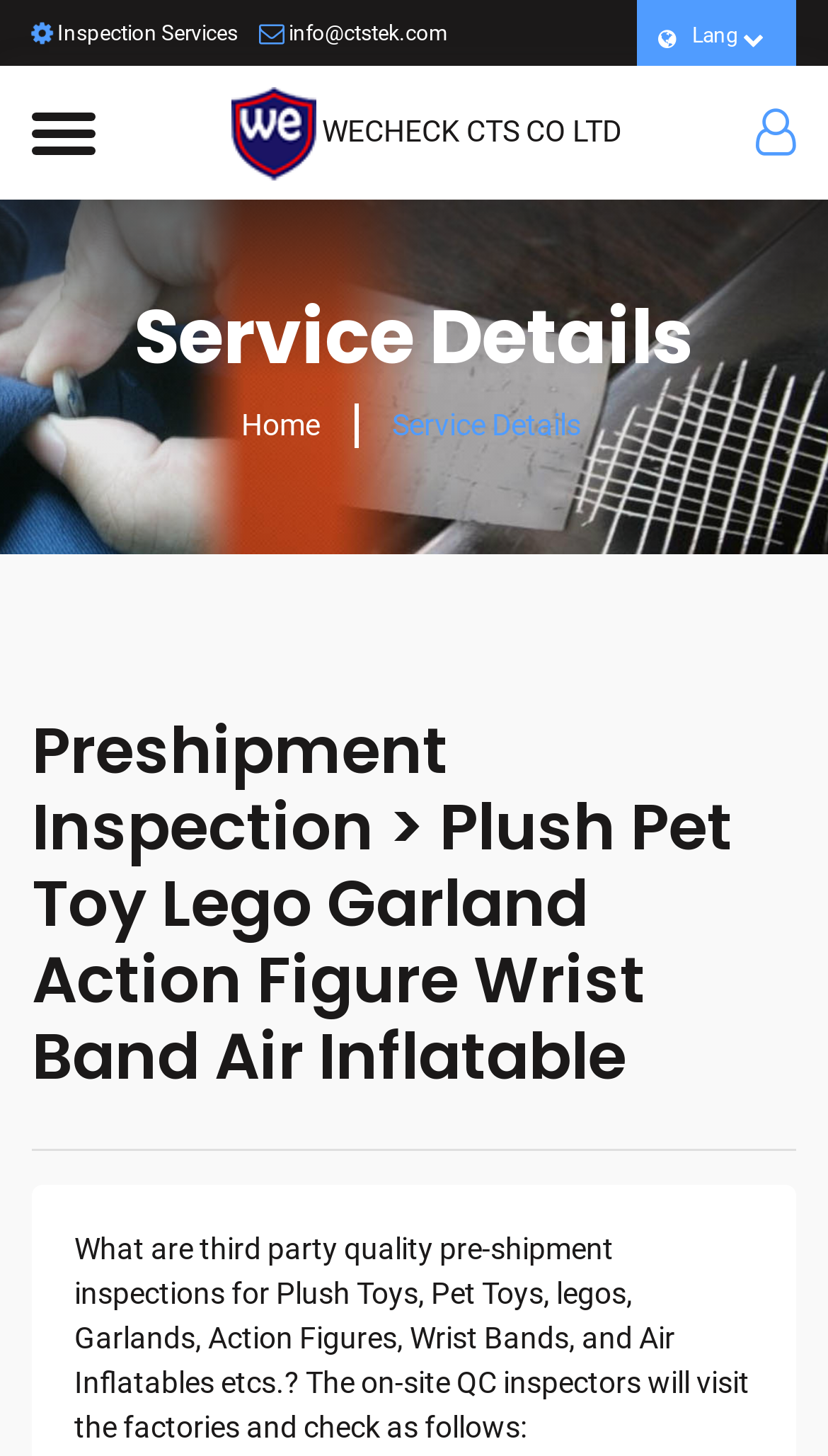Locate the bounding box of the UI element based on this description: "WECHECK CTS CO LTD". Provide four float numbers between 0 and 1 as [left, top, right, bottom].

[0.237, 0.059, 0.791, 0.123]